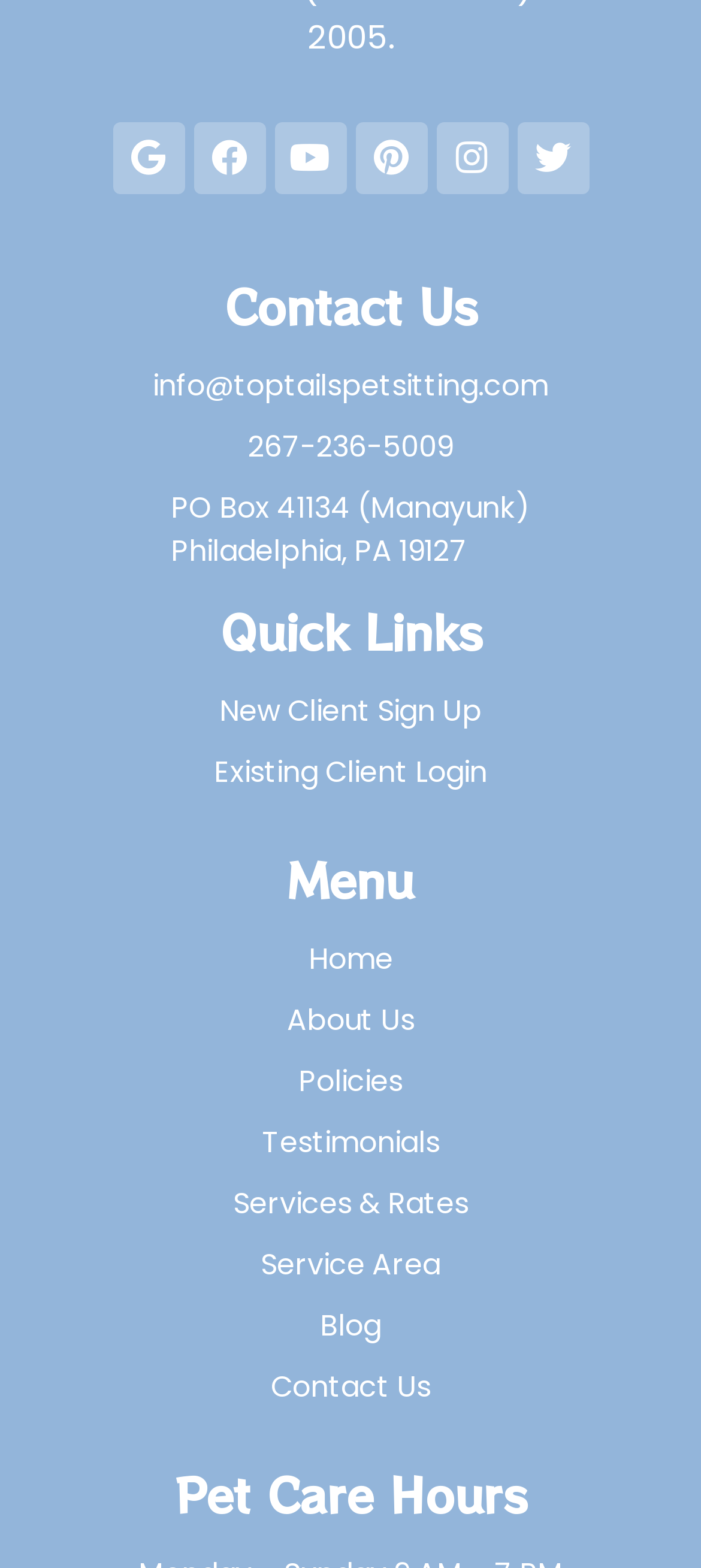Please identify the bounding box coordinates of the clickable region that I should interact with to perform the following instruction: "Read about the services and rates". The coordinates should be expressed as four float numbers between 0 and 1, i.e., [left, top, right, bottom].

[0.051, 0.754, 0.949, 0.782]